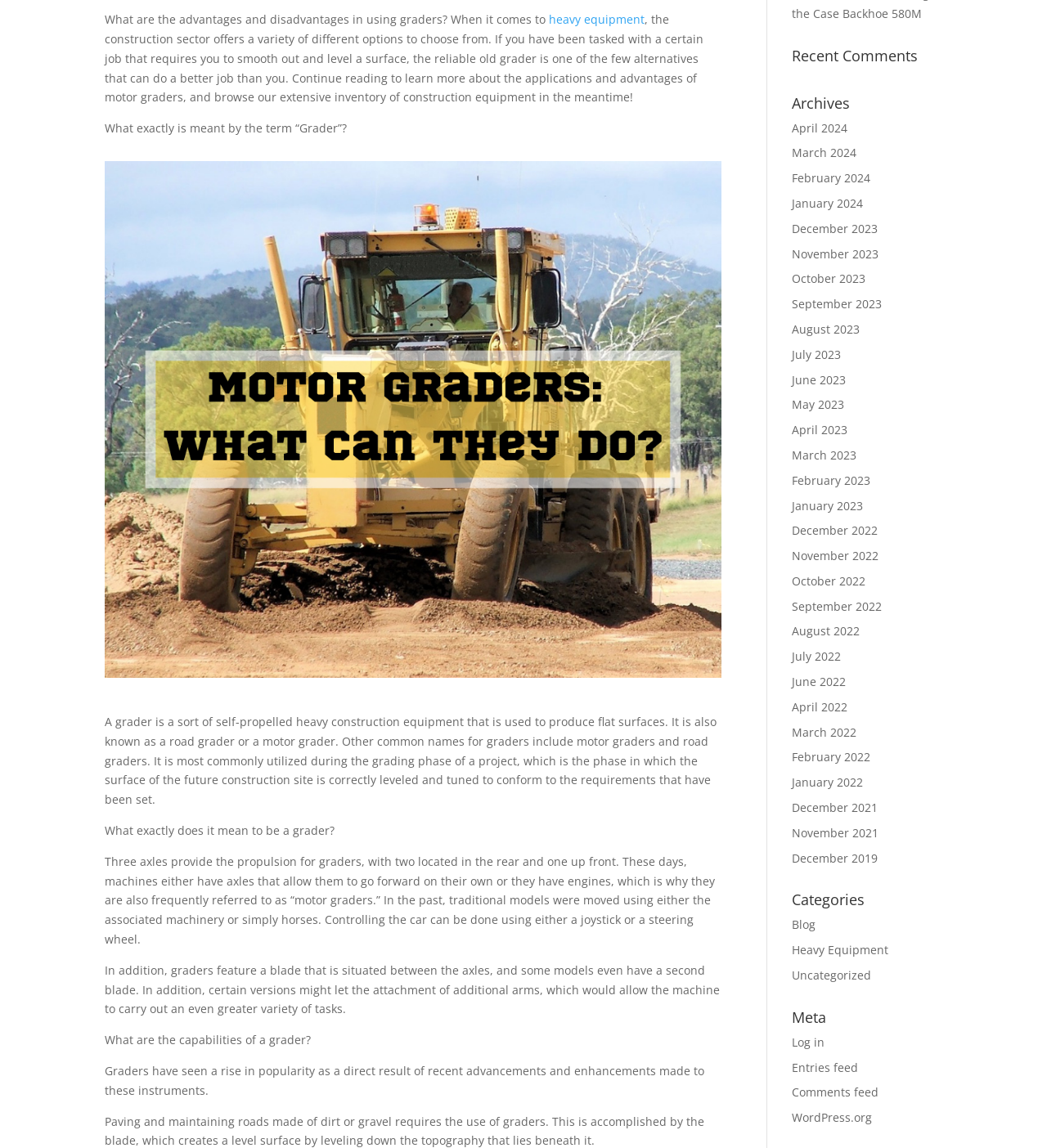Find and provide the bounding box coordinates for the UI element described here: "Log in". The coordinates should be given as four float numbers between 0 and 1: [left, top, right, bottom].

[0.756, 0.901, 0.788, 0.914]